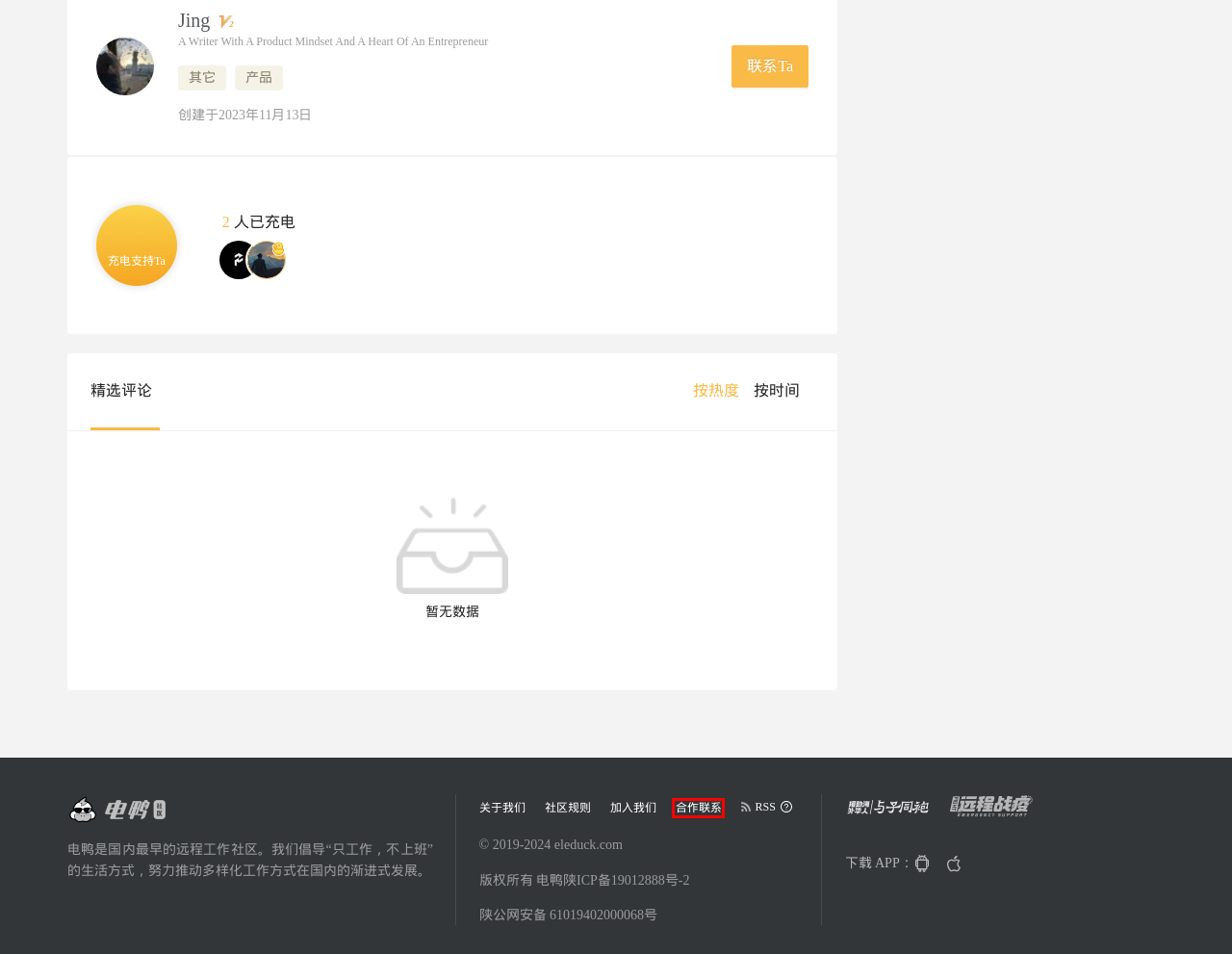You are given a screenshot of a webpage with a red rectangle bounding box around a UI element. Select the webpage description that best matches the new webpage after clicking the element in the bounding box. Here are the candidates:
A. 如有需要，可联系我们 | 电鸭社区
B. 电鸭社区-专注远程工作招聘交流-远程工作，从电鸭开始
C. 我是大灰，这是我和电鸭社区的介绍。 | 电鸭社区
D. 与子同袍-援助海外华人计划
E. 如何加入一个没有办公室和员工，工作内容和薪资收入全靠自己的社区型团队？ | 电鸭社区
F. 电鸭社区
G. 远程战疫 | 2020海外IT同行信息援助行动
H. 【进站必读】【社区规则】【防骗指南】【加入我们】多年老站，由一帮共建者共同维护，请理解并尊重社区规则！ | 电鸭社区

A